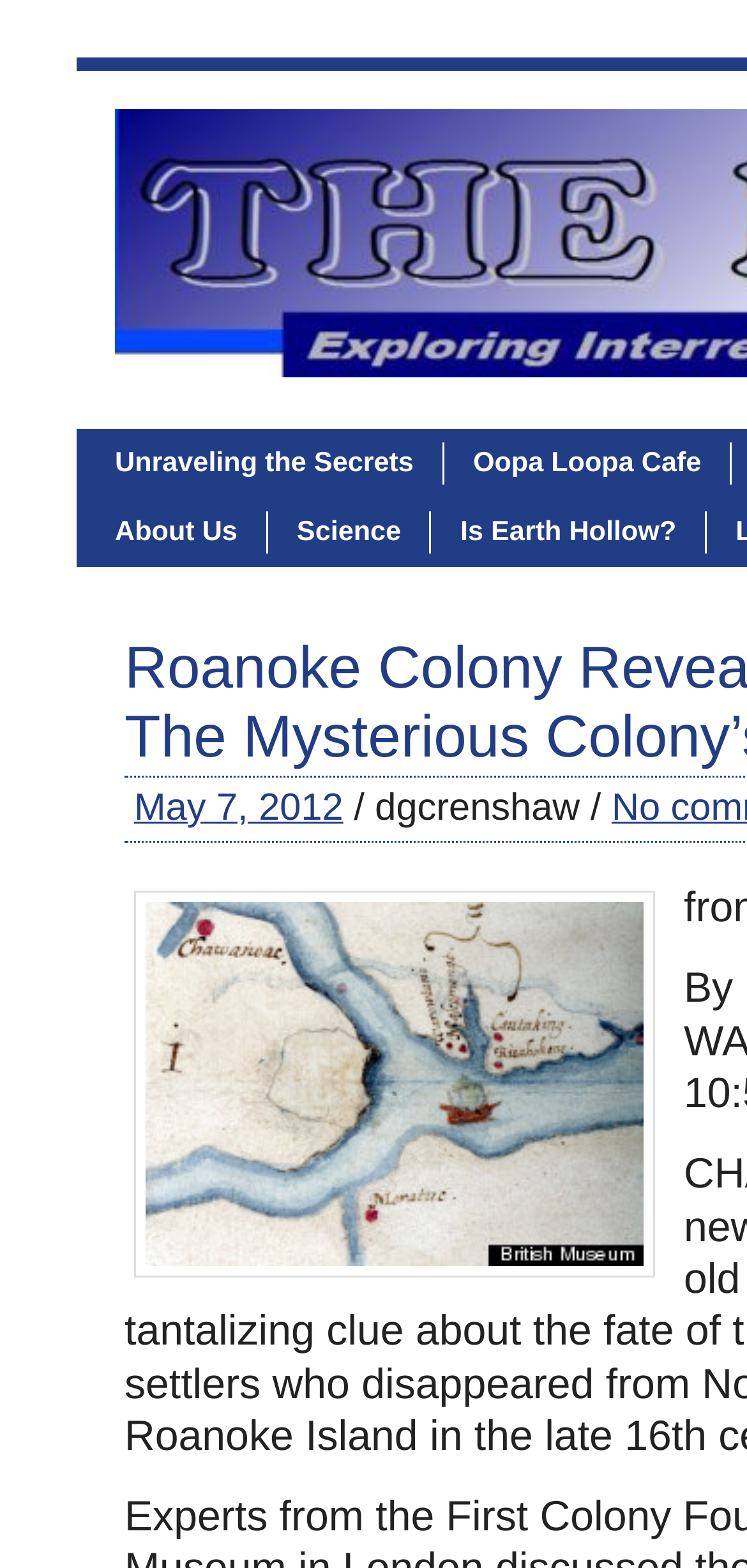Based on the element description "Science", predict the bounding box coordinates of the UI element.

[0.359, 0.326, 0.578, 0.353]